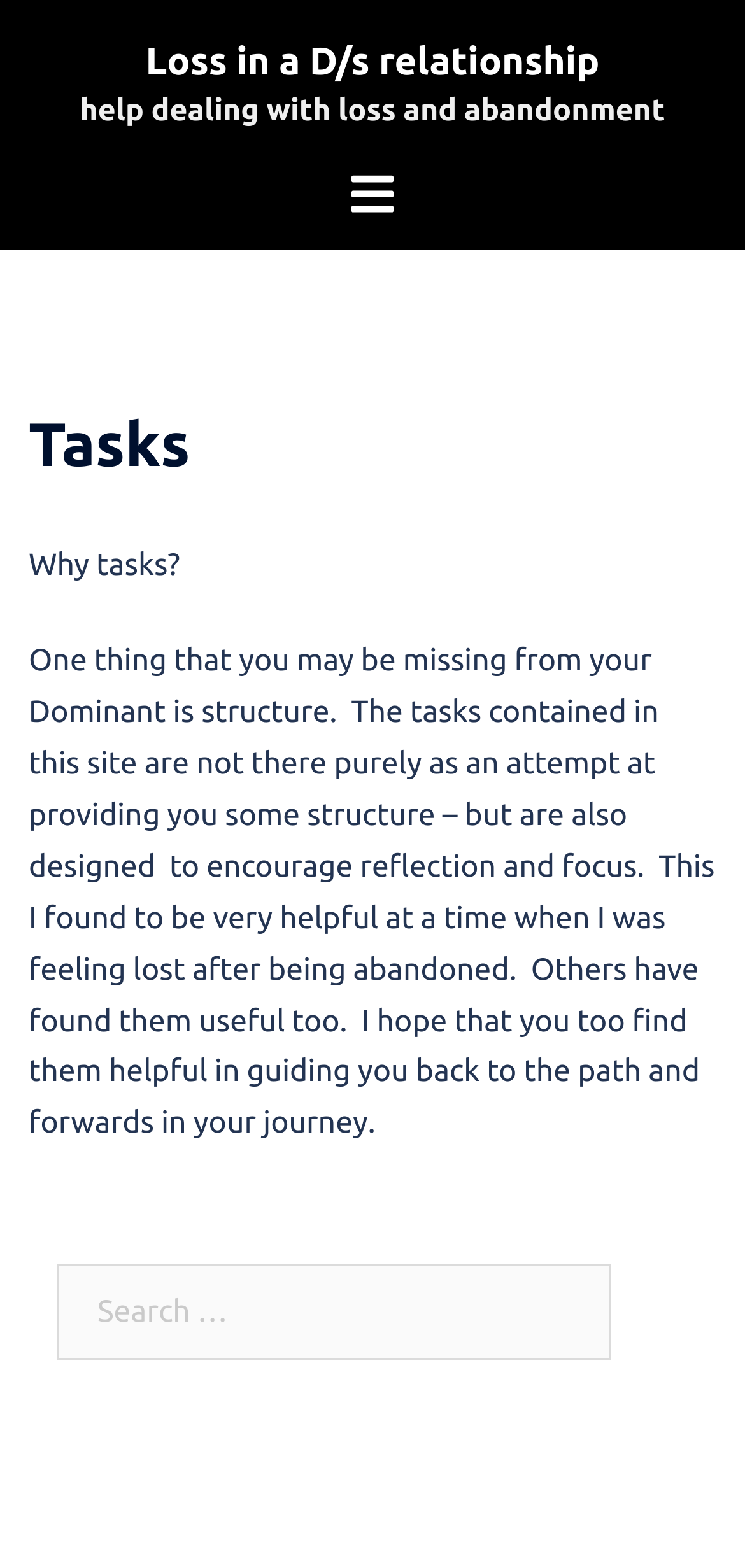Create a detailed description of the webpage's content and layout.

The webpage is about tasks related to coping with loss in a D/s (Dominant/submissive) relationship. At the top, there is a heading that reads "Loss in a D/s relationship" with a link below it. Next to the link, there is a smaller heading that says "help dealing with loss and abandonment". 

On the top right, there is a toggle menu button with an image of a hamburger icon. Below the toggle menu, there is a main section that takes up most of the page. Within this section, there is an article with a heading that says "Tasks". 

Below the "Tasks" heading, there is a paragraph of text that explains the purpose of the tasks provided on the site. The text describes how the tasks are designed to provide structure and encourage reflection and focus, which can be helpful for those feeling lost after being abandoned. 

At the bottom of the page, there is a complementary section that contains a search function. The search function has a label that says "Search for:" and a search box where users can input their queries.